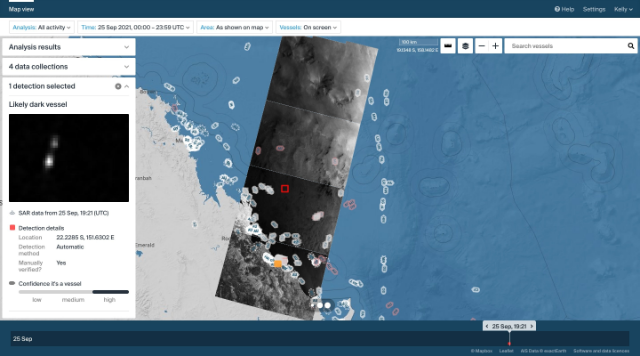Respond with a single word or phrase to the following question:
What is the purpose of the dark vessel detection feature?

Detecting vessels